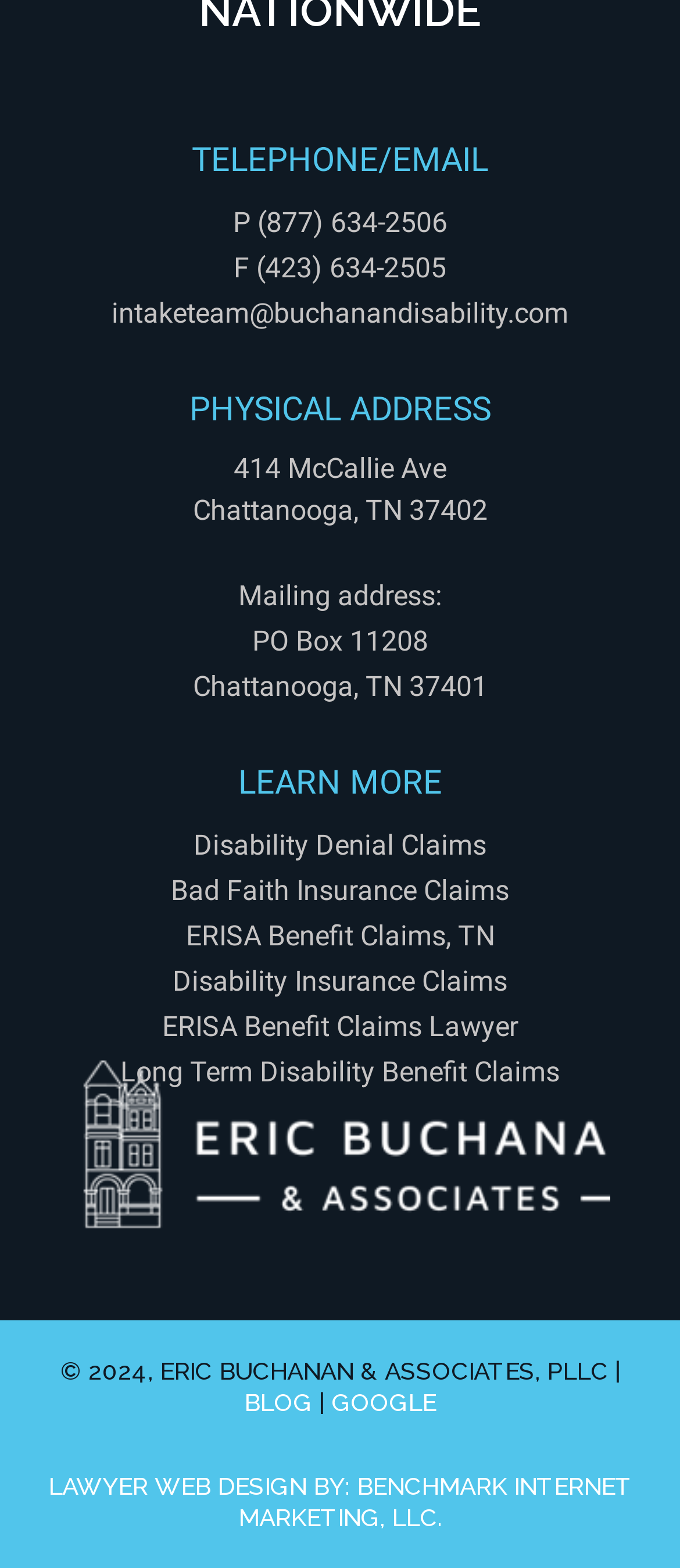Can you determine the bounding box coordinates of the area that needs to be clicked to fulfill the following instruction: "Check the physical address"?

[0.344, 0.289, 0.656, 0.31]